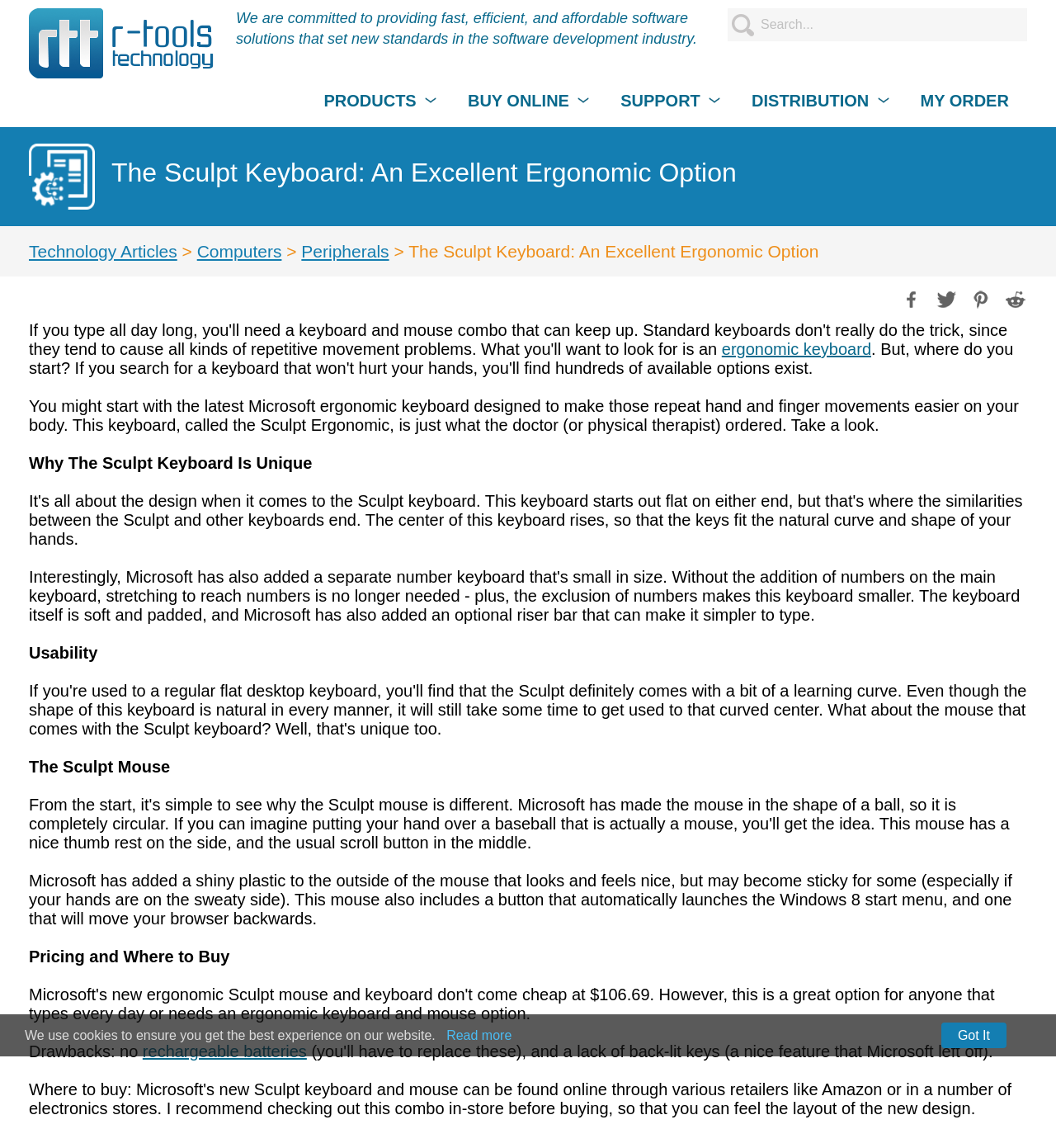Extract the bounding box coordinates for the described element: "Computers". The coordinates should be represented as four float numbers between 0 and 1: [left, top, right, bottom].

[0.186, 0.211, 0.267, 0.227]